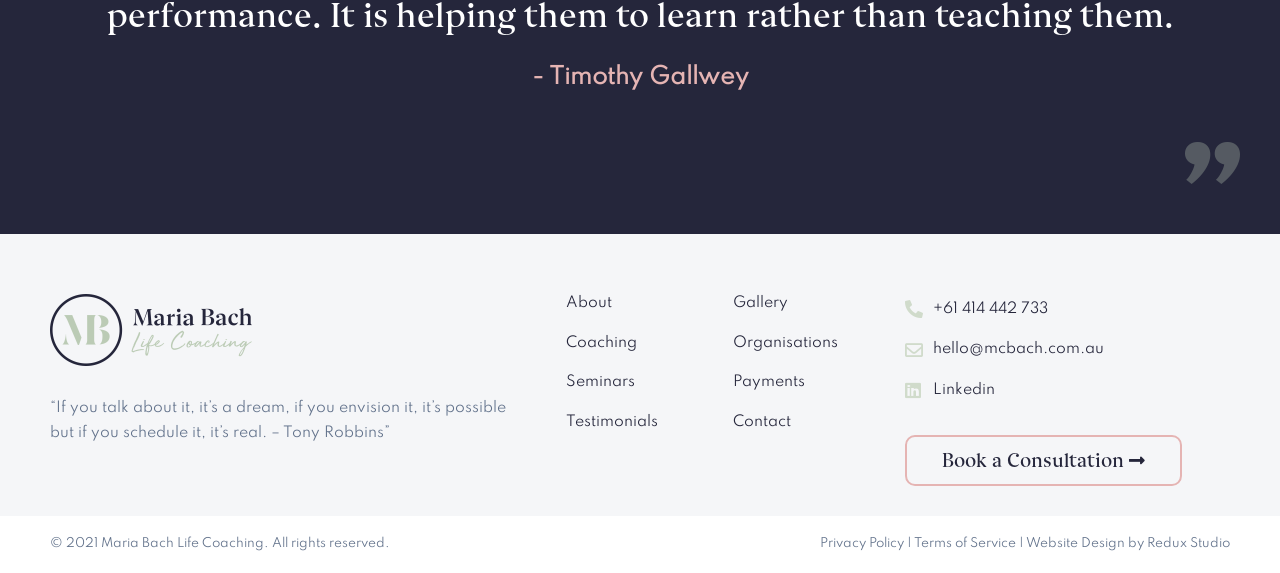Determine the bounding box for the described HTML element: "+61 414 442 733". Ensure the coordinates are four float numbers between 0 and 1 in the format [left, top, right, bottom].

[0.707, 0.513, 0.956, 0.566]